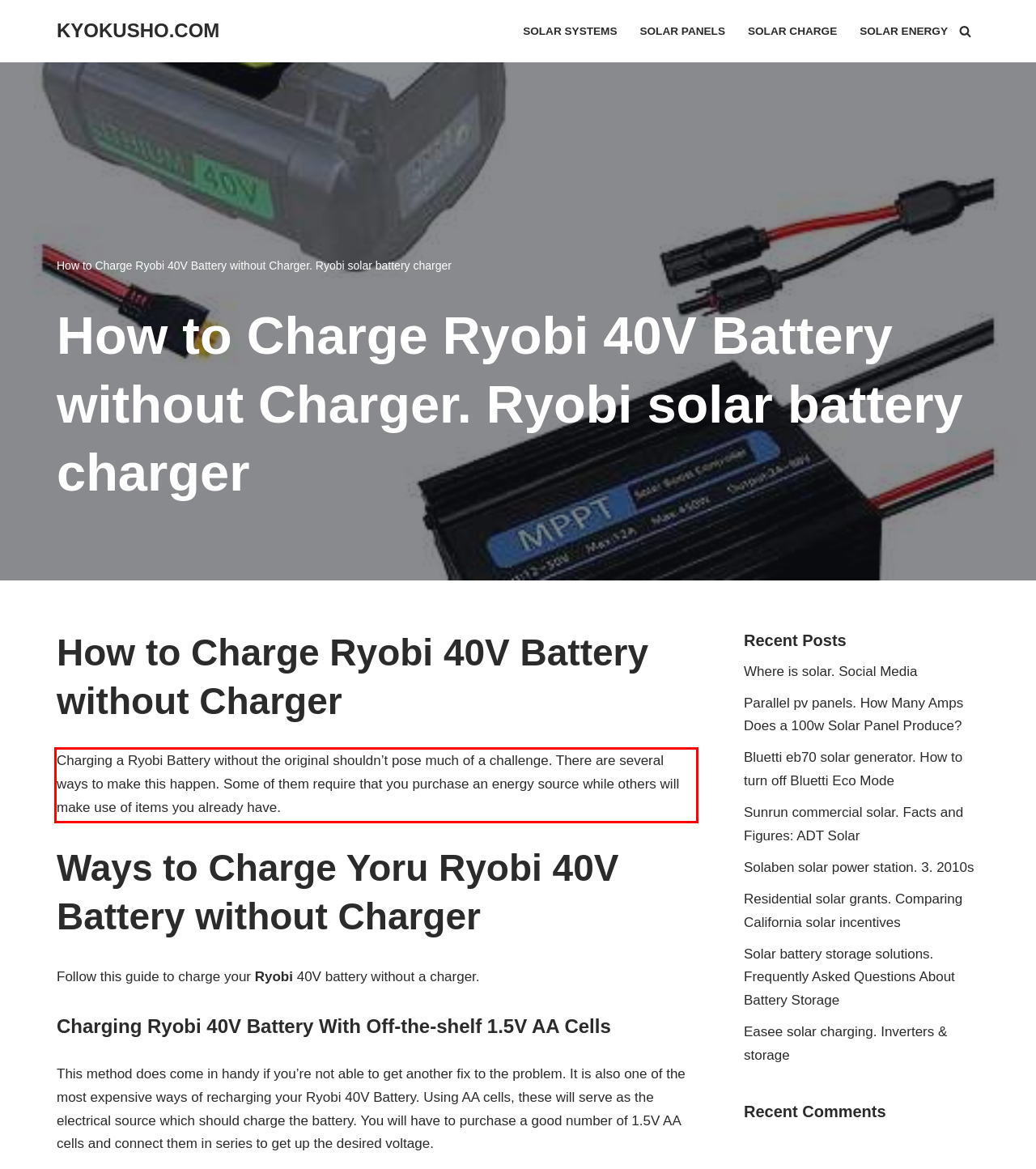From the given screenshot of a webpage, identify the red bounding box and extract the text content within it.

Charging a Ryobi Battery without the original shouldn’t pose much of a challenge. There are several ways to make this happen. Some of them require that you purchase an energy source while others will make use of items you already have.